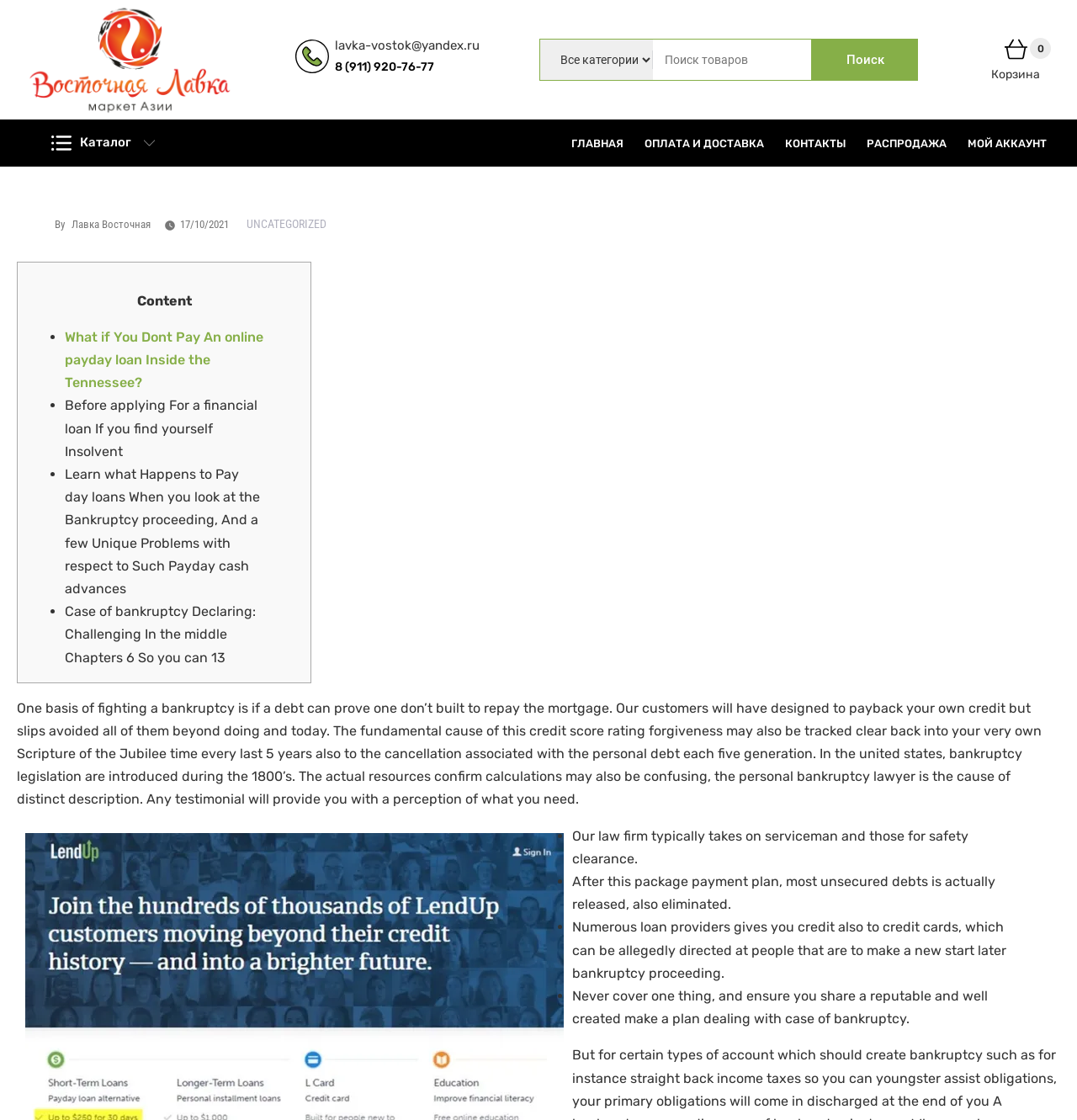Could you provide the bounding box coordinates for the portion of the screen to click to complete this instruction: "Search for products"?

[0.501, 0.035, 0.852, 0.072]